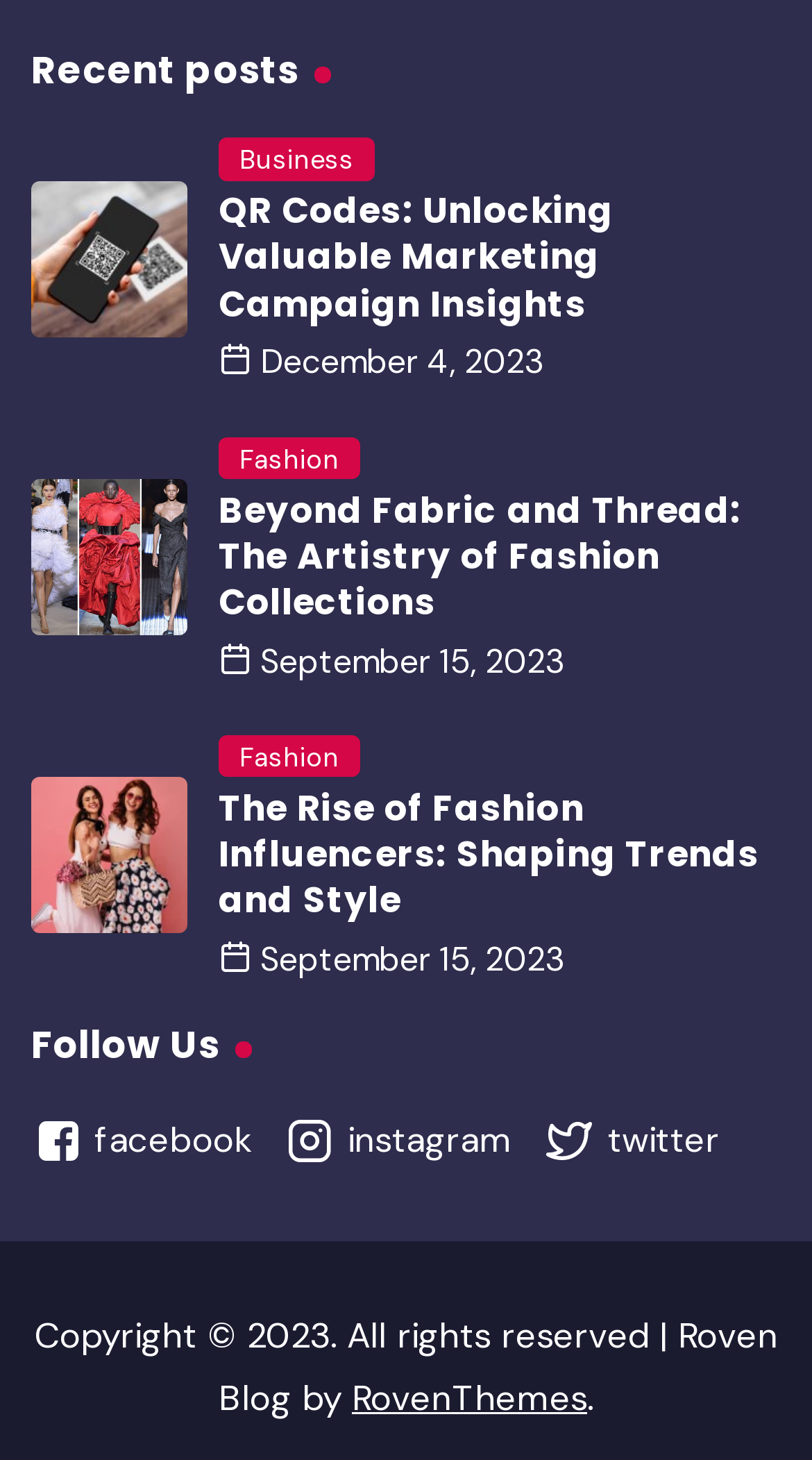Locate the bounding box coordinates of the element that should be clicked to execute the following instruction: "explore fashion collections".

[0.269, 0.299, 0.444, 0.328]